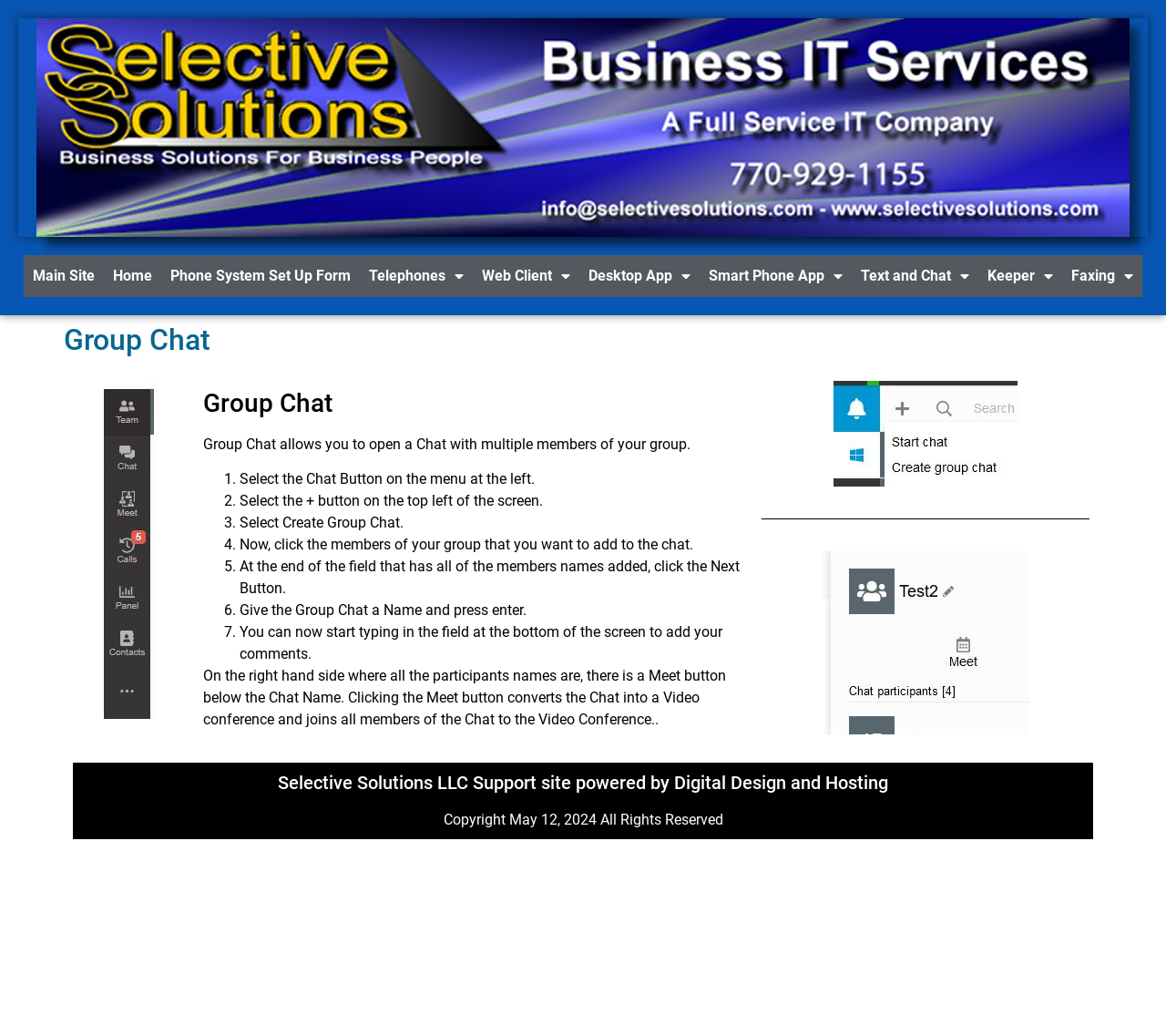Determine the bounding box coordinates for the clickable element to execute this instruction: "Click Phone System Set Up Form". Provide the coordinates as four float numbers between 0 and 1, i.e., [left, top, right, bottom].

[0.138, 0.246, 0.309, 0.287]